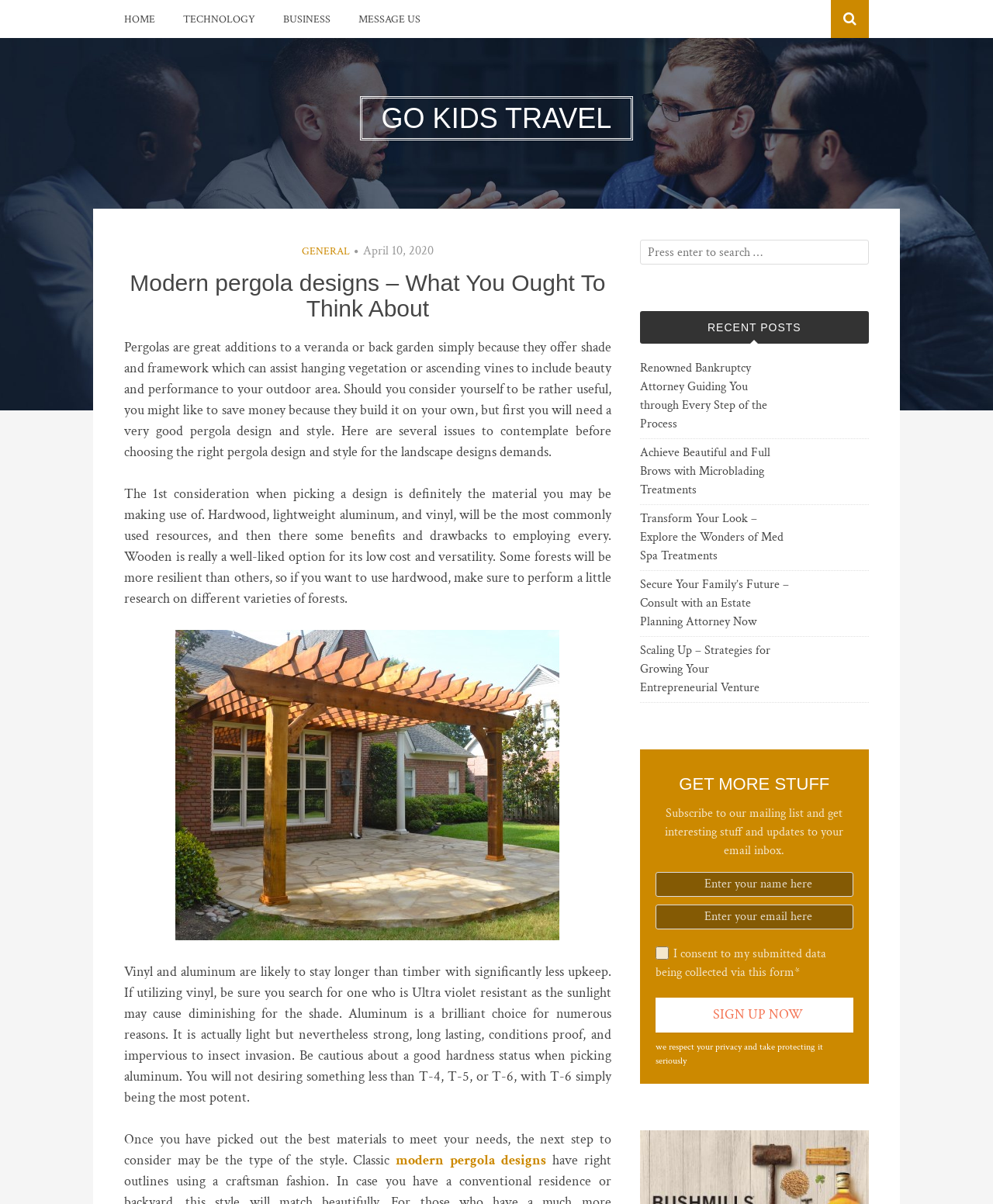Please identify the coordinates of the bounding box for the clickable region that will accomplish this instruction: "Check out RECENT POSTS".

[0.644, 0.258, 0.875, 0.286]